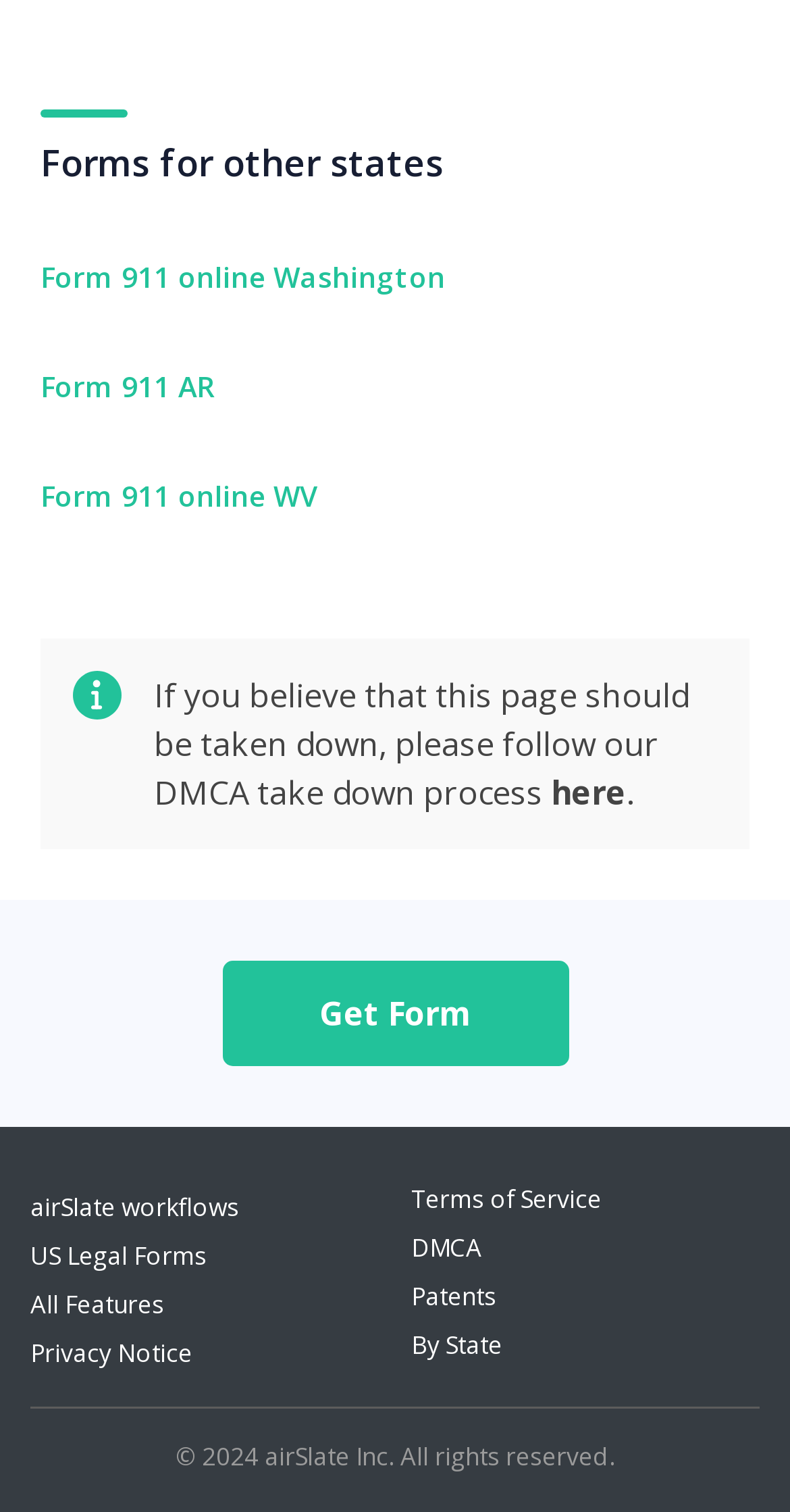What is the purpose of the 'DMCA take down process' link?
Refer to the image and provide a concise answer in one word or phrase.

To report copyright infringement